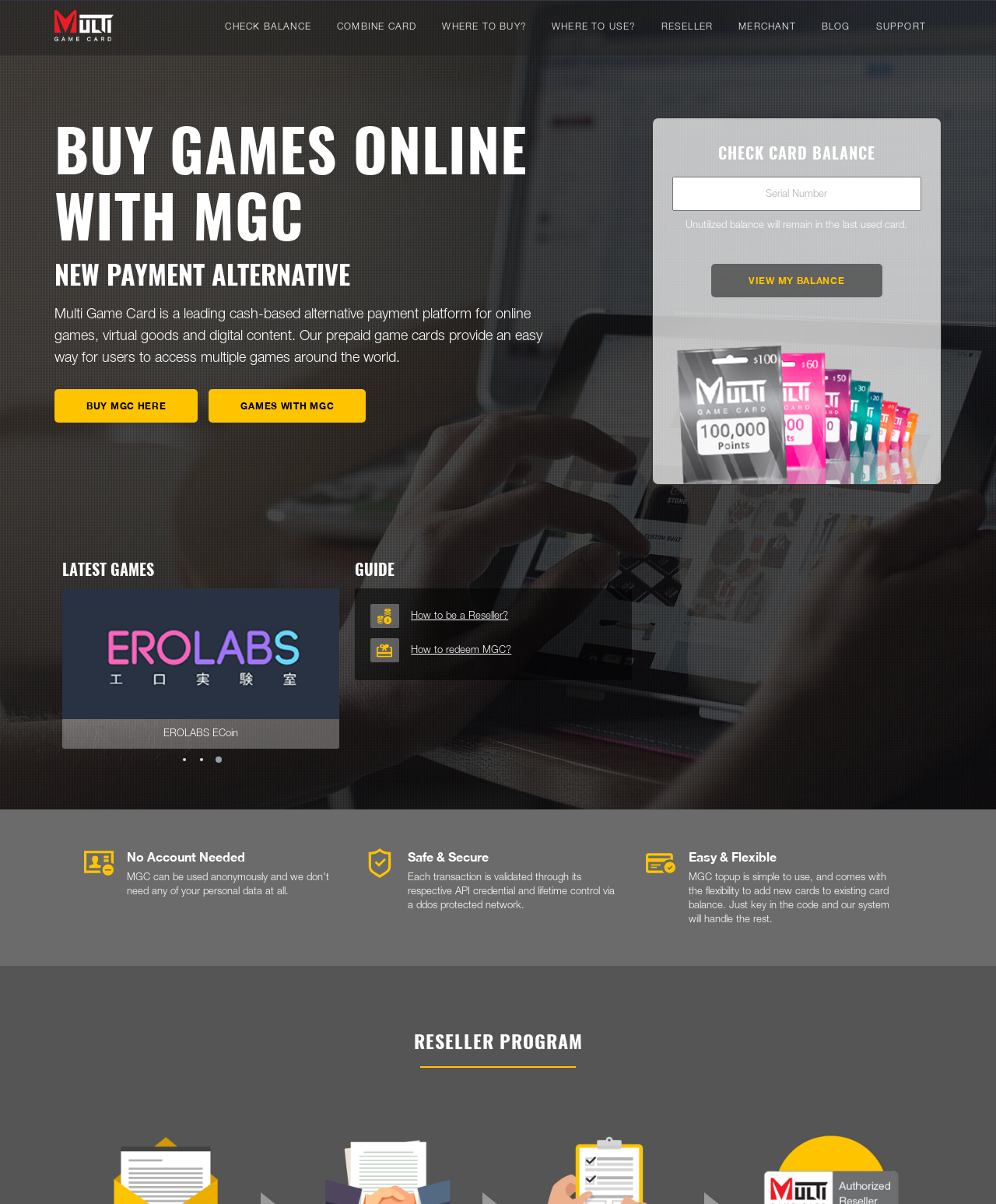For the given element description How to redeem MGC?, determine the bounding box coordinates of the UI element. The coordinates should follow the format (top-left x, top-left y, bottom-right x, bottom-right y) and be within the range of 0 to 1.

[0.401, 0.537, 0.513, 0.544]